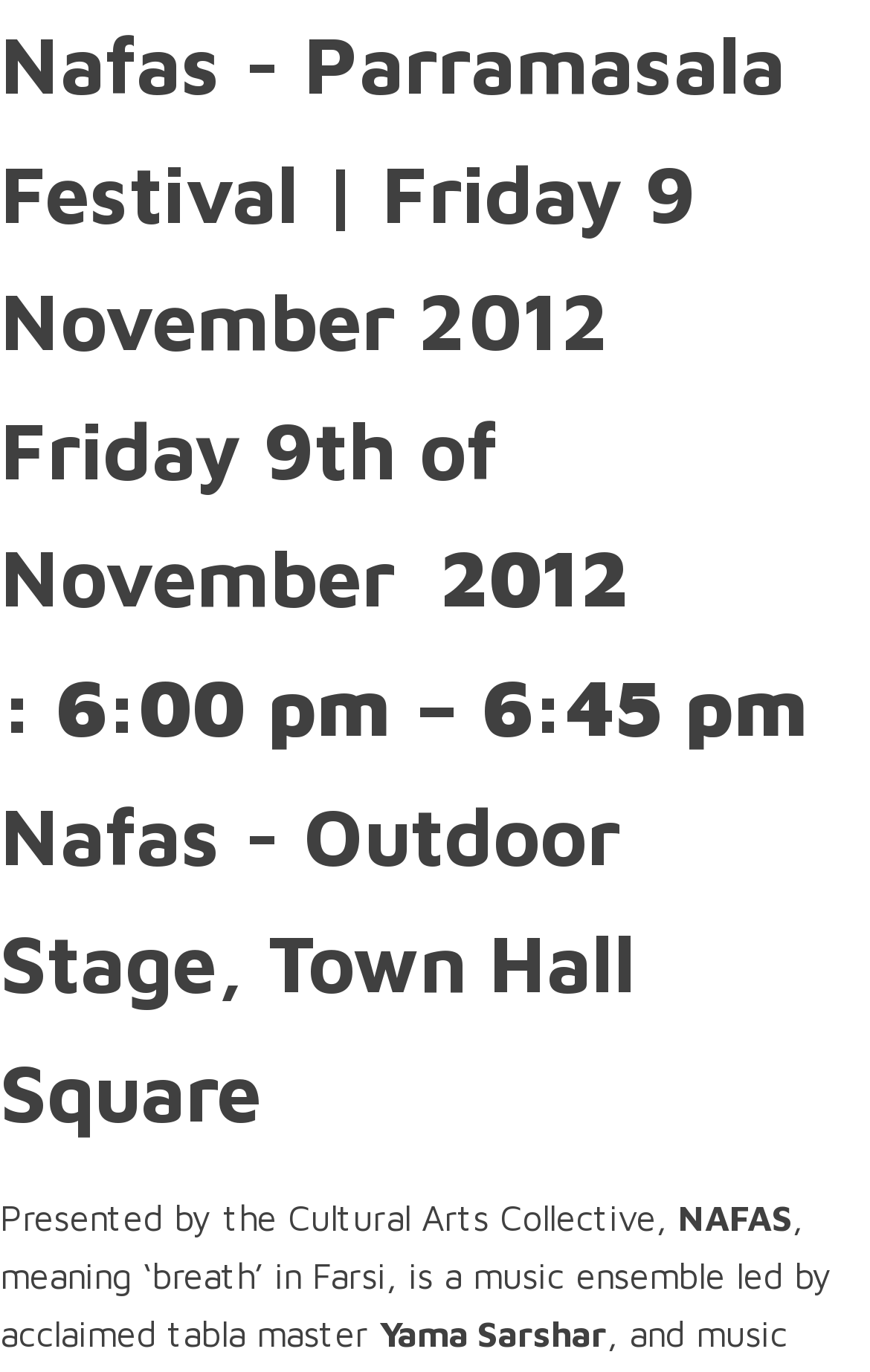What is the name of the music ensemble?
Give a detailed explanation using the information visible in the image.

The answer can be found in the StaticText element with the text 'NAFAS' which is part of the description of the event. It is mentioned that NAFAS, meaning 'breath' in Farsi, is a music ensemble led by acclaimed tabla master Yama Sarshar.